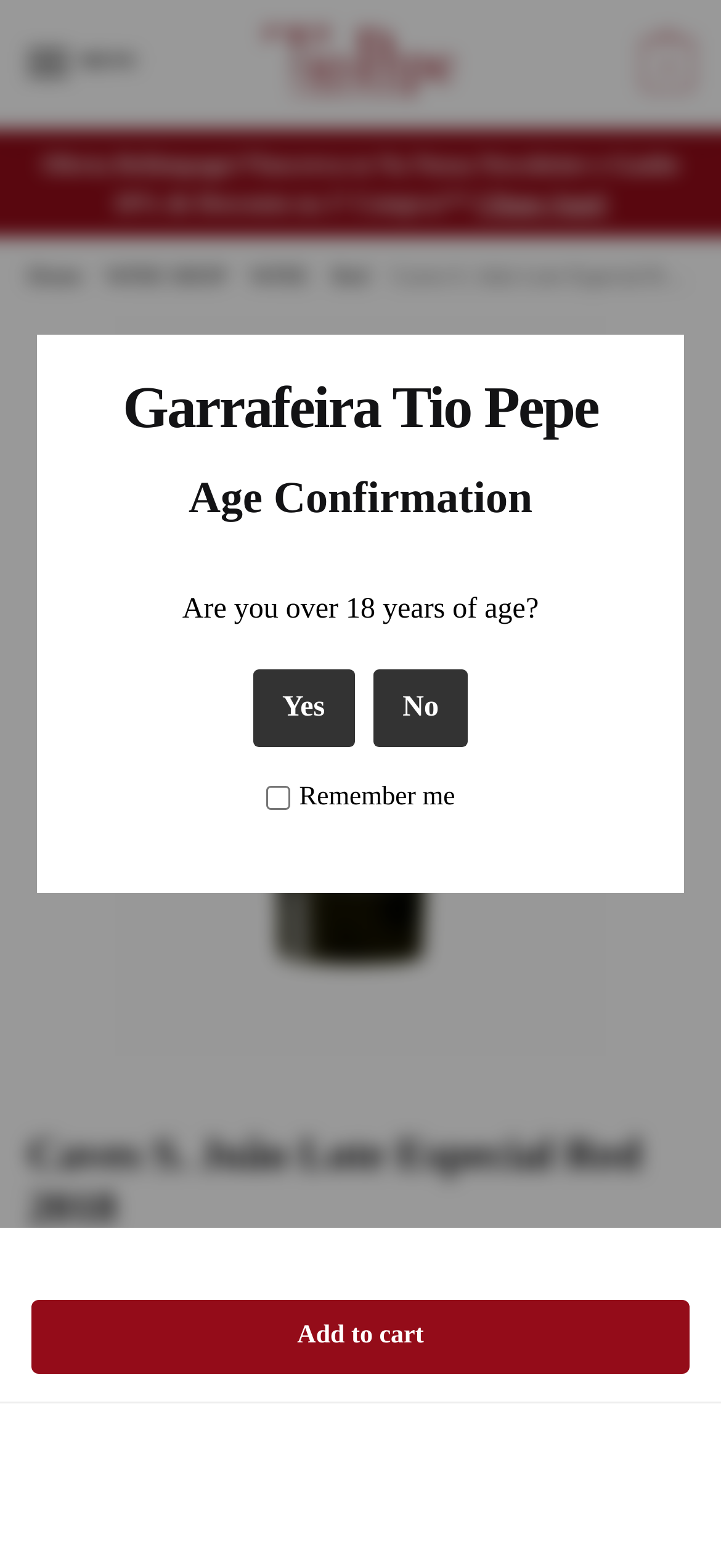How many navigation links are there in the breadcrumb?
Provide a one-word or short-phrase answer based on the image.

4